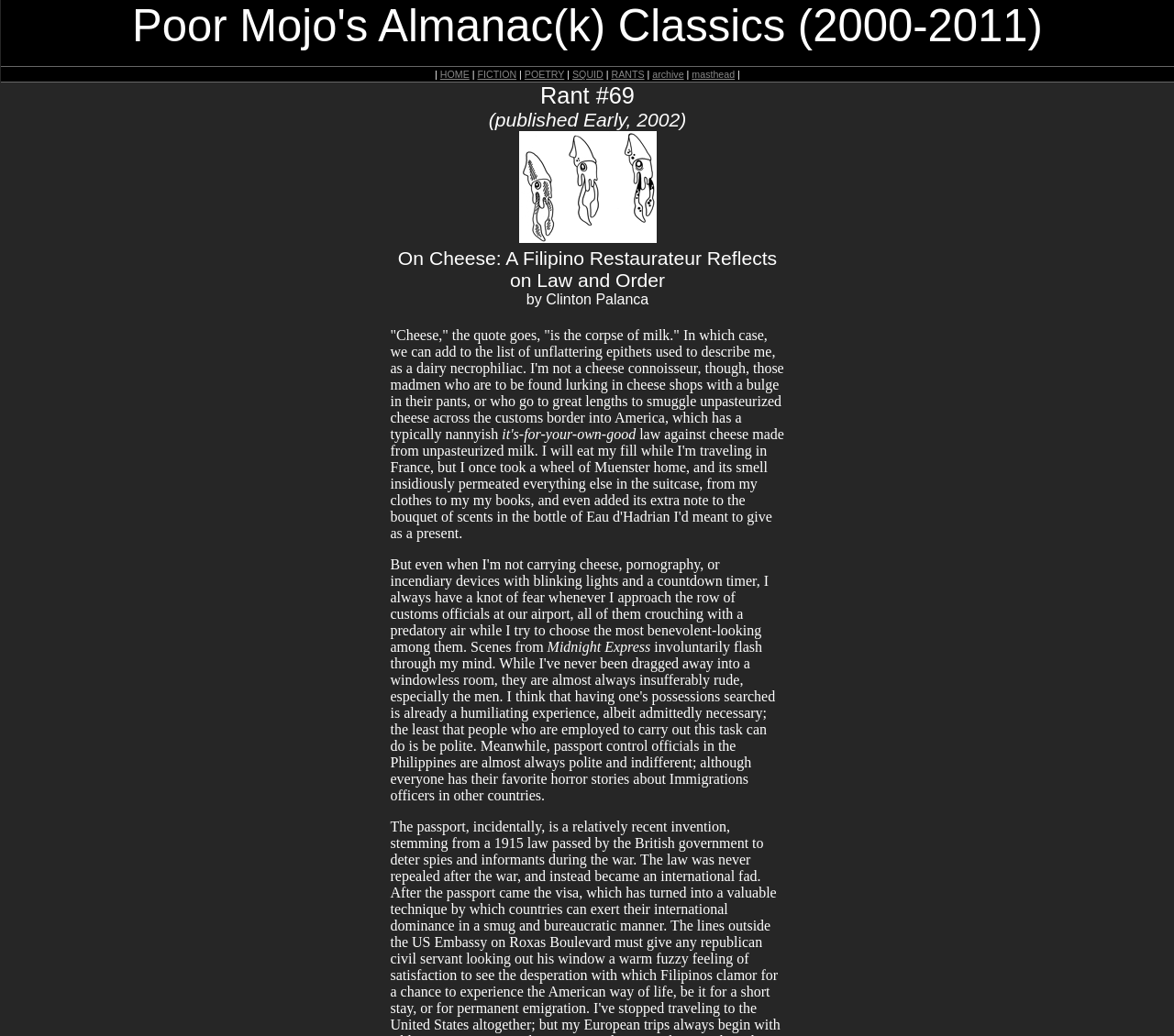Determine the bounding box coordinates of the region that needs to be clicked to achieve the task: "read rant number 69".

[0.46, 0.08, 0.541, 0.104]